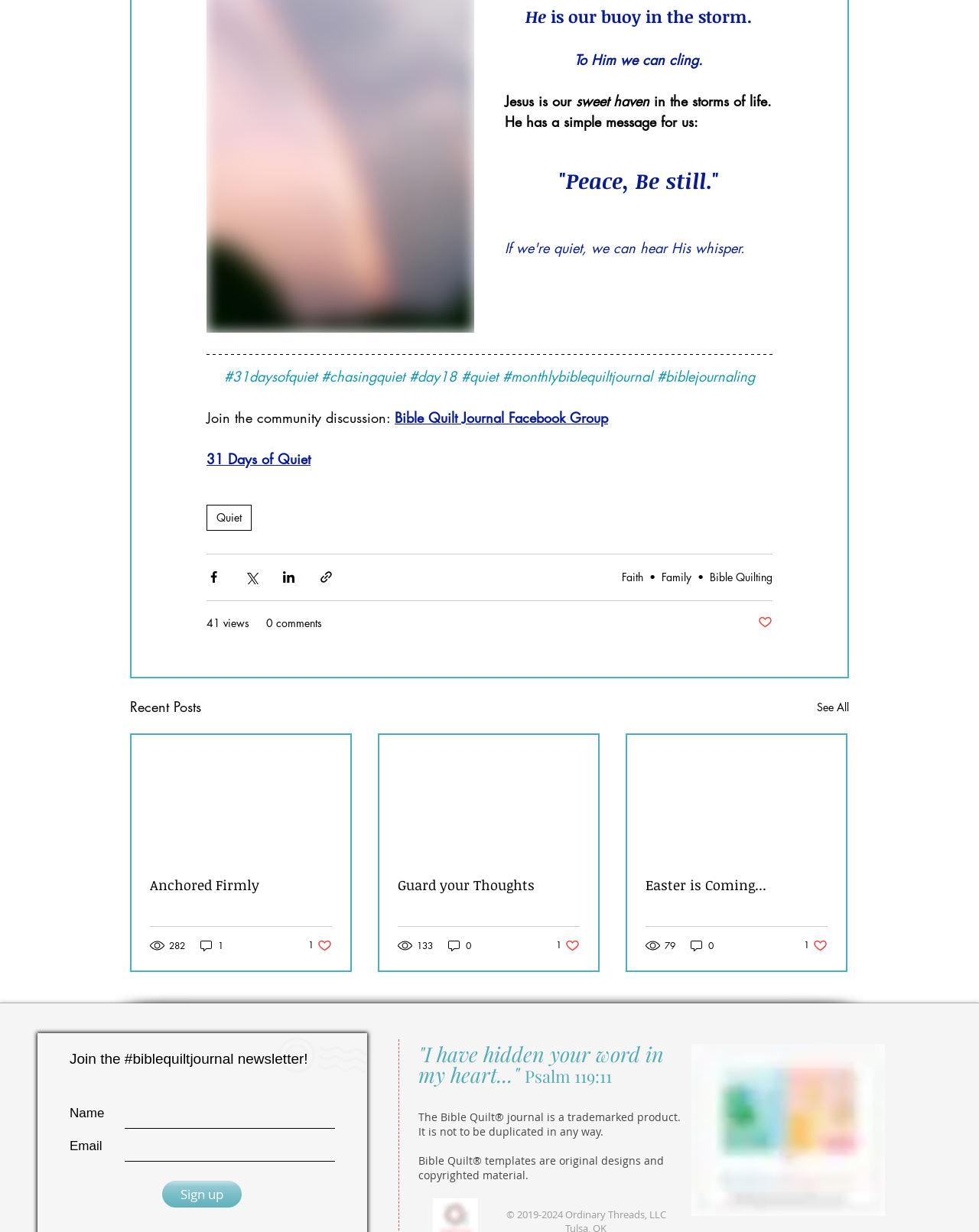Please give a concise answer to this question using a single word or phrase: 
How many views does the article 'Anchored Firmly' have?

282 views